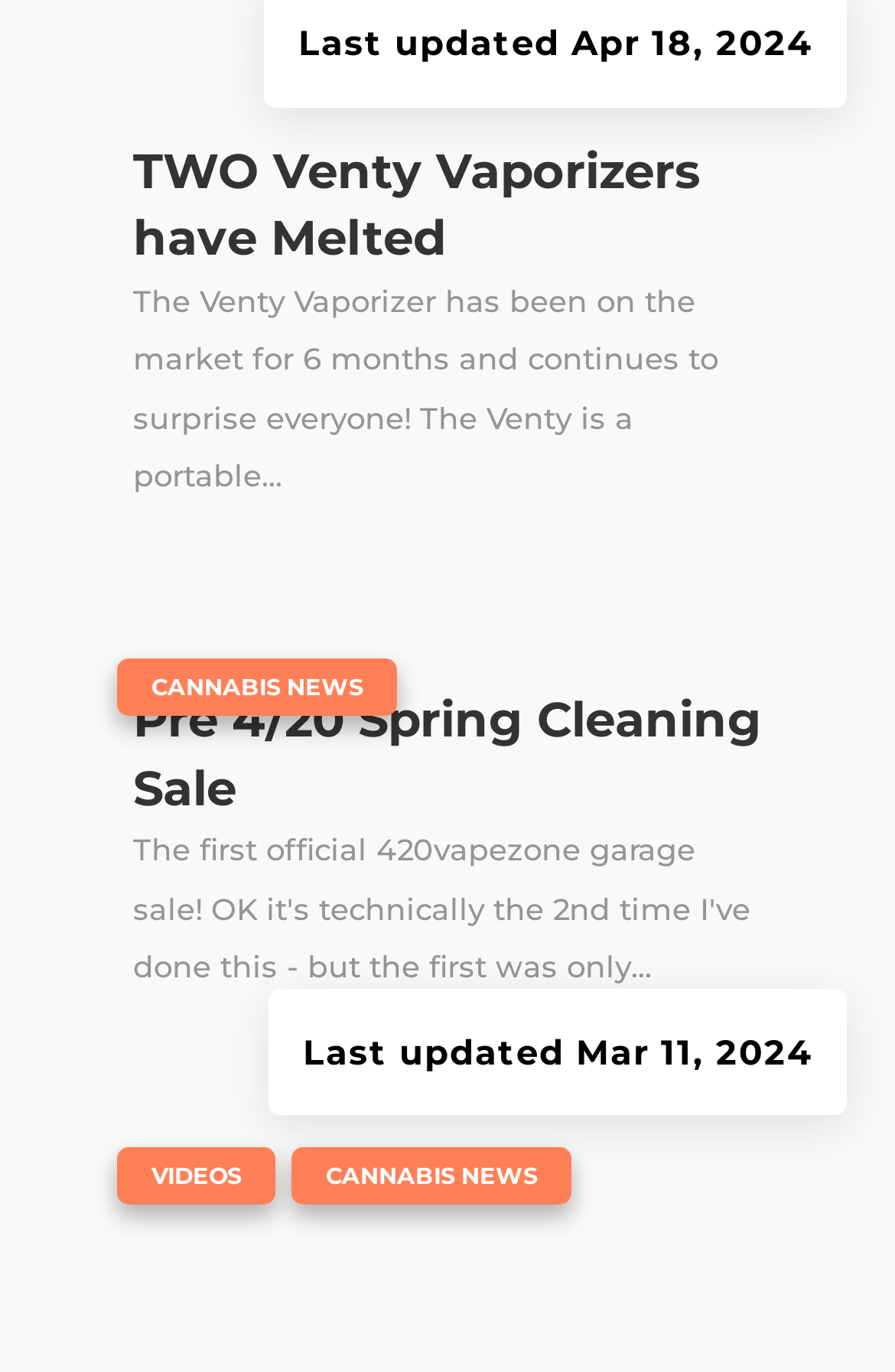What are the two categories mentioned in the webpage?
Using the image, elaborate on the answer with as much detail as possible.

The links 'CANNABIS NEWS' and 'VIDEOS' are present in the webpage, suggesting that these are two categories mentioned.